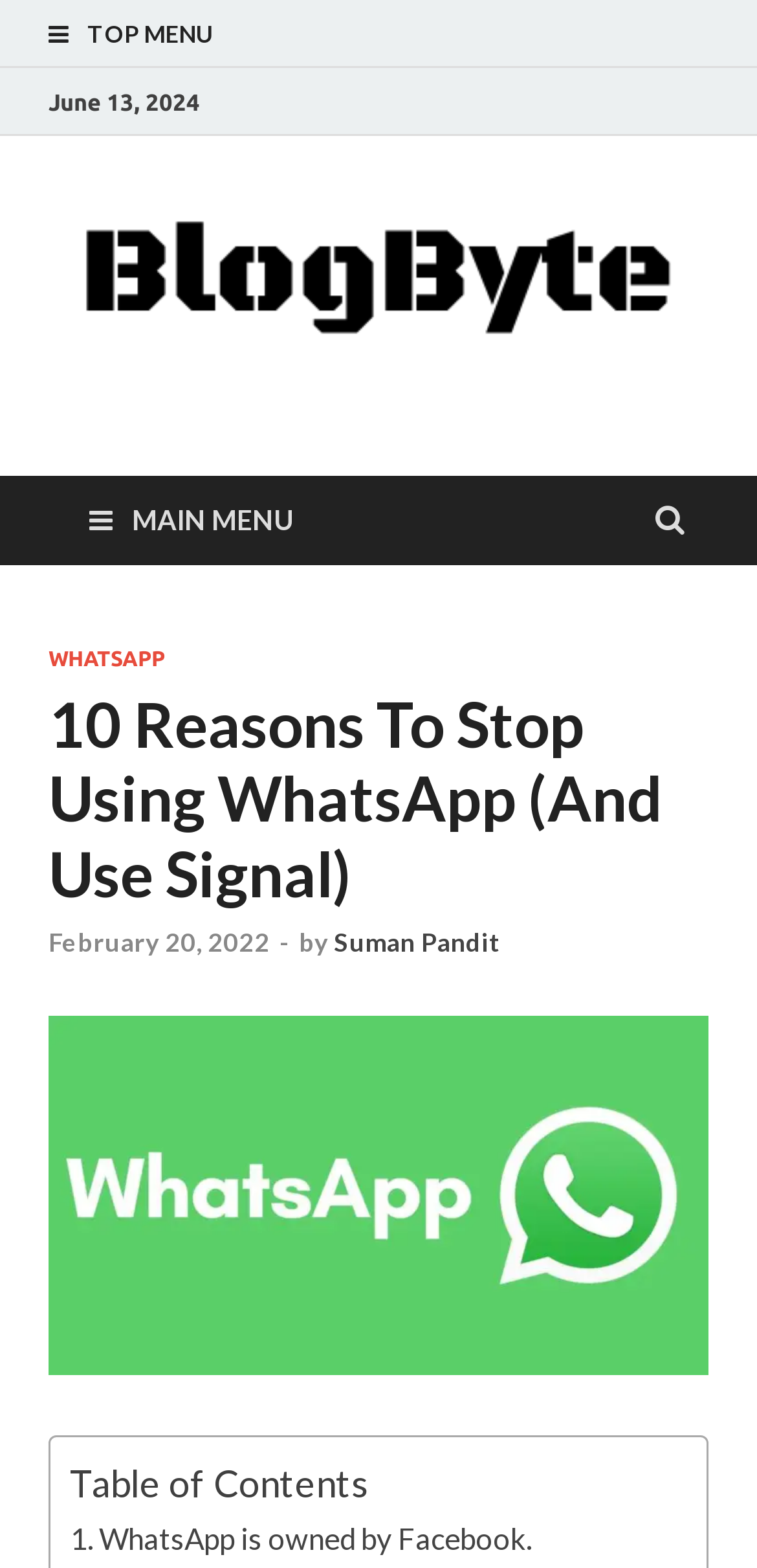Identify the bounding box coordinates of the clickable region to carry out the given instruction: "read the first reason to stop using WhatsApp".

[0.092, 0.969, 0.703, 0.992]